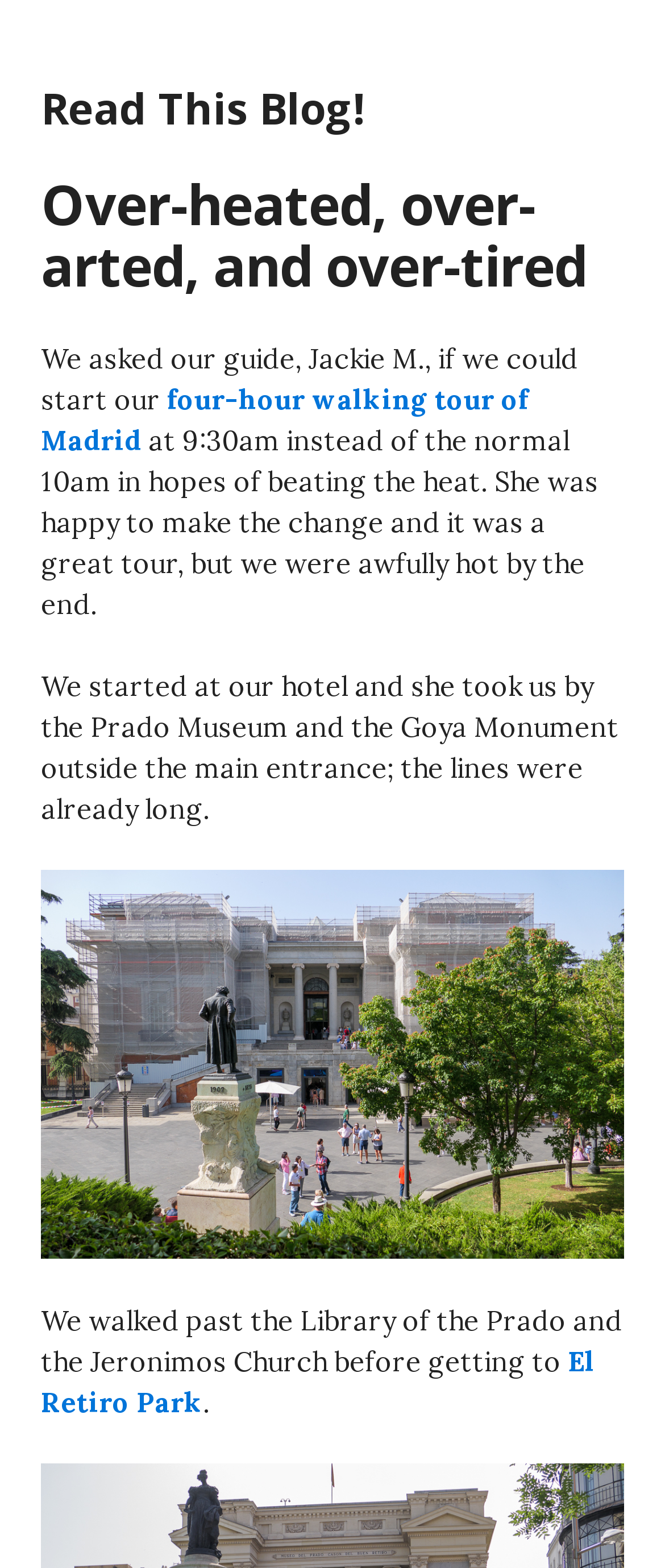Determine the bounding box for the UI element that matches this description: "Share on Facebook".

None